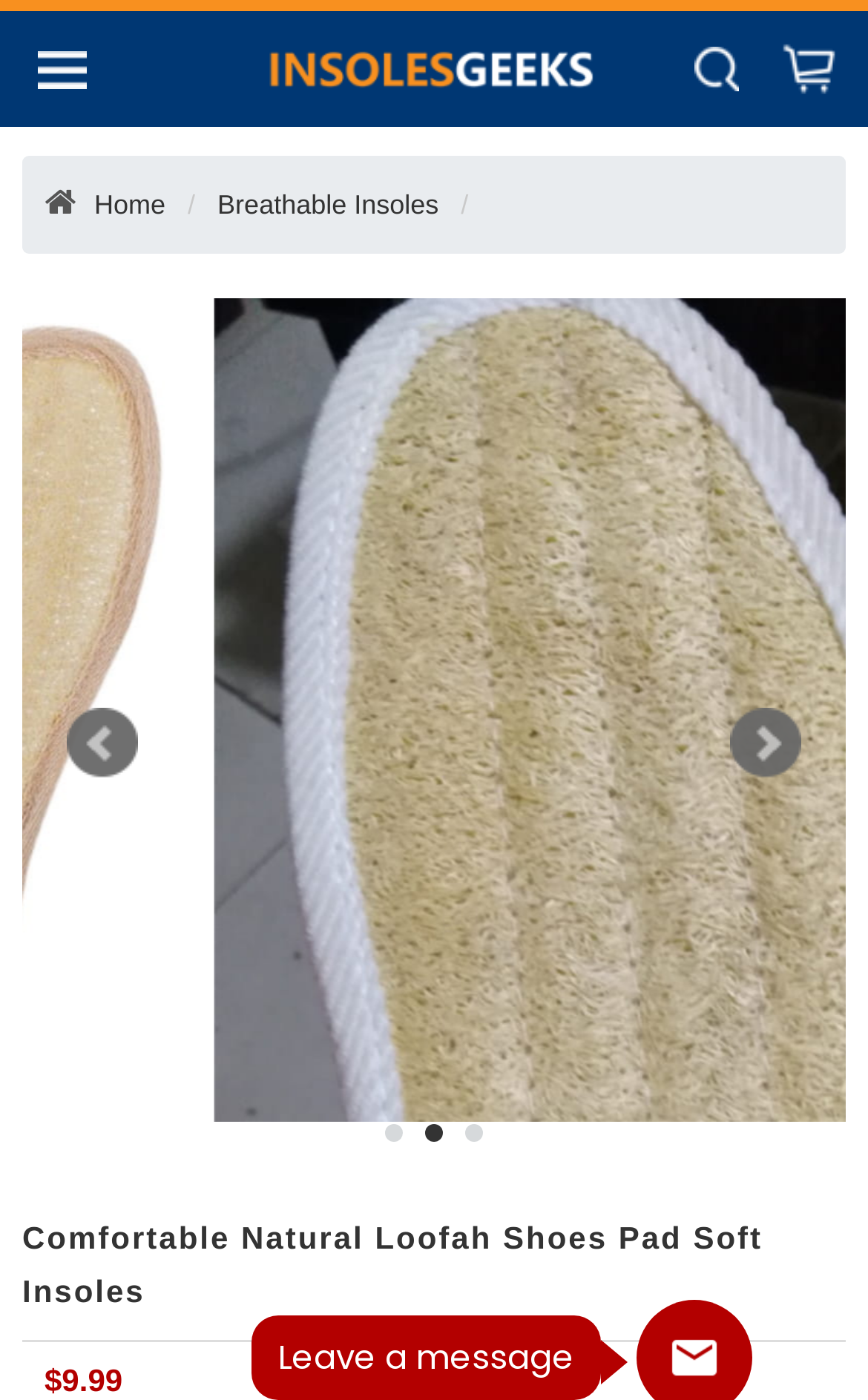Predict the bounding box of the UI element that fits this description: "Breathable Insoles".

[0.251, 0.135, 0.505, 0.157]